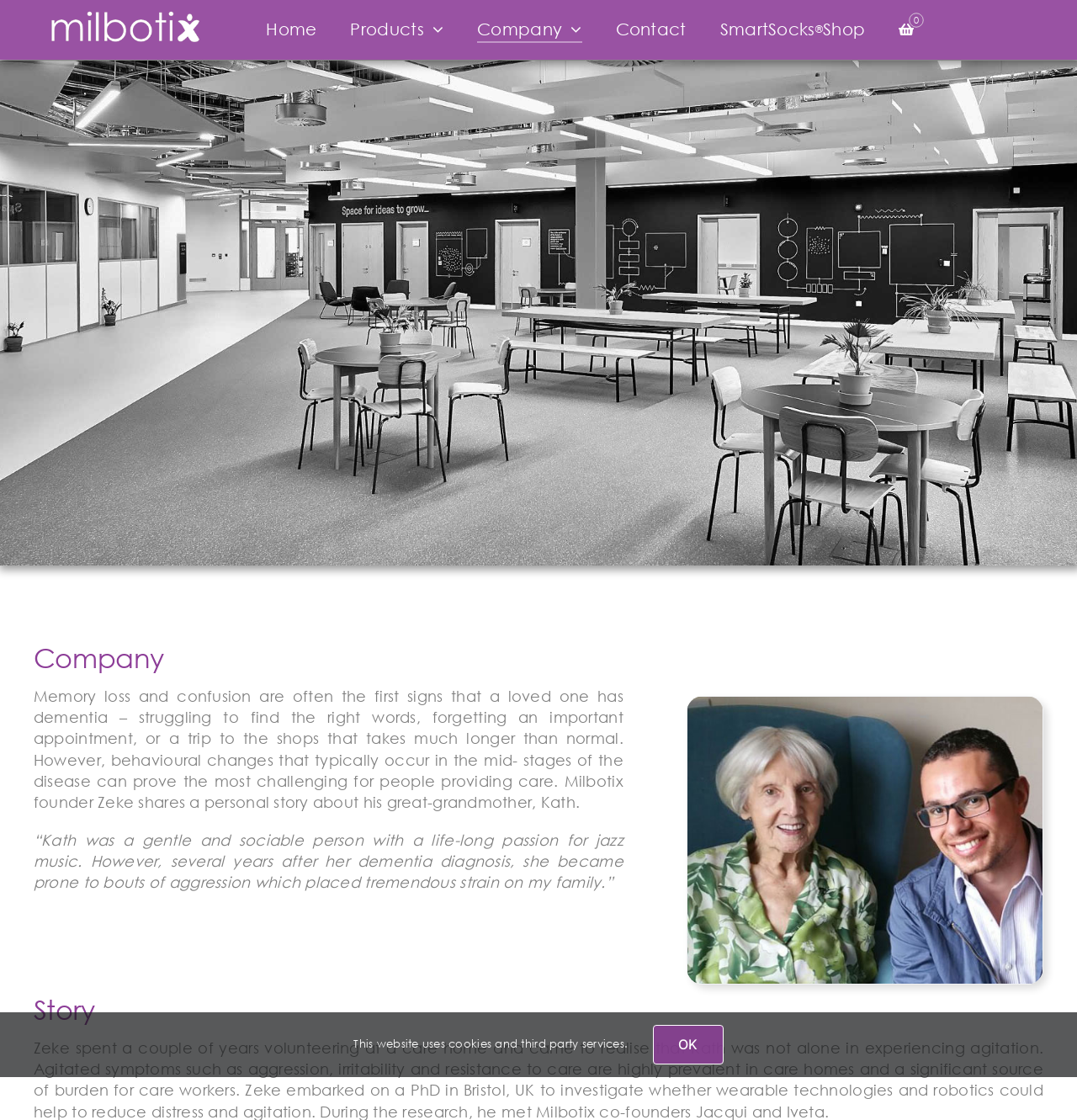Locate the bounding box coordinates of the element's region that should be clicked to carry out the following instruction: "visit the shop". The coordinates need to be four float numbers between 0 and 1, i.e., [left, top, right, bottom].

[0.668, 0.016, 0.803, 0.038]